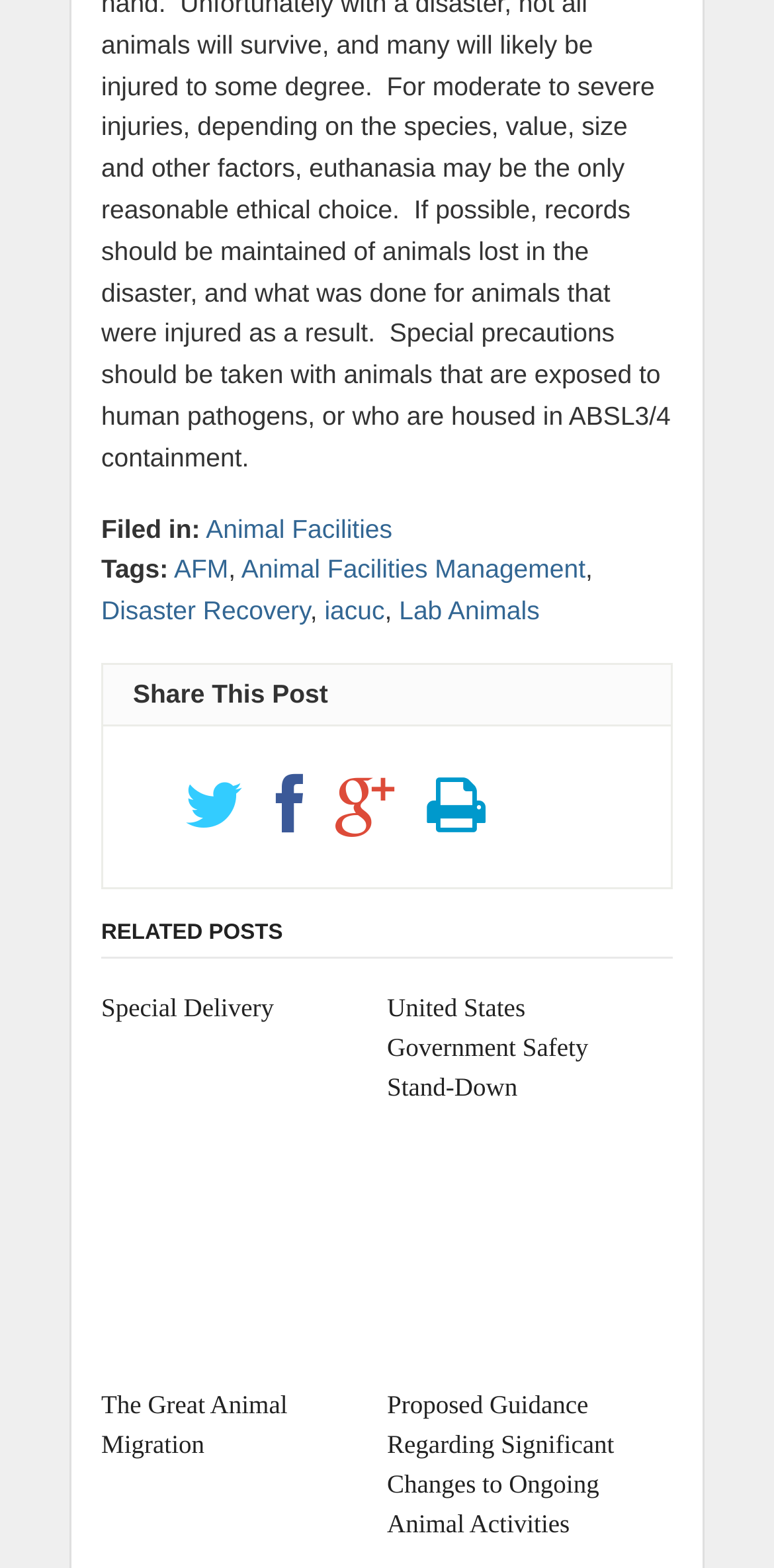Based on the image, provide a detailed response to the question:
How many links are present in the footer section?

The footer section contains several links, including 'Animal Facilities', 'AFM', 'Animal Facilities Management', 'Disaster Recovery', 'iacuc', 'Lab Animals', and a few more. There are a total of 5 links in the footer section.